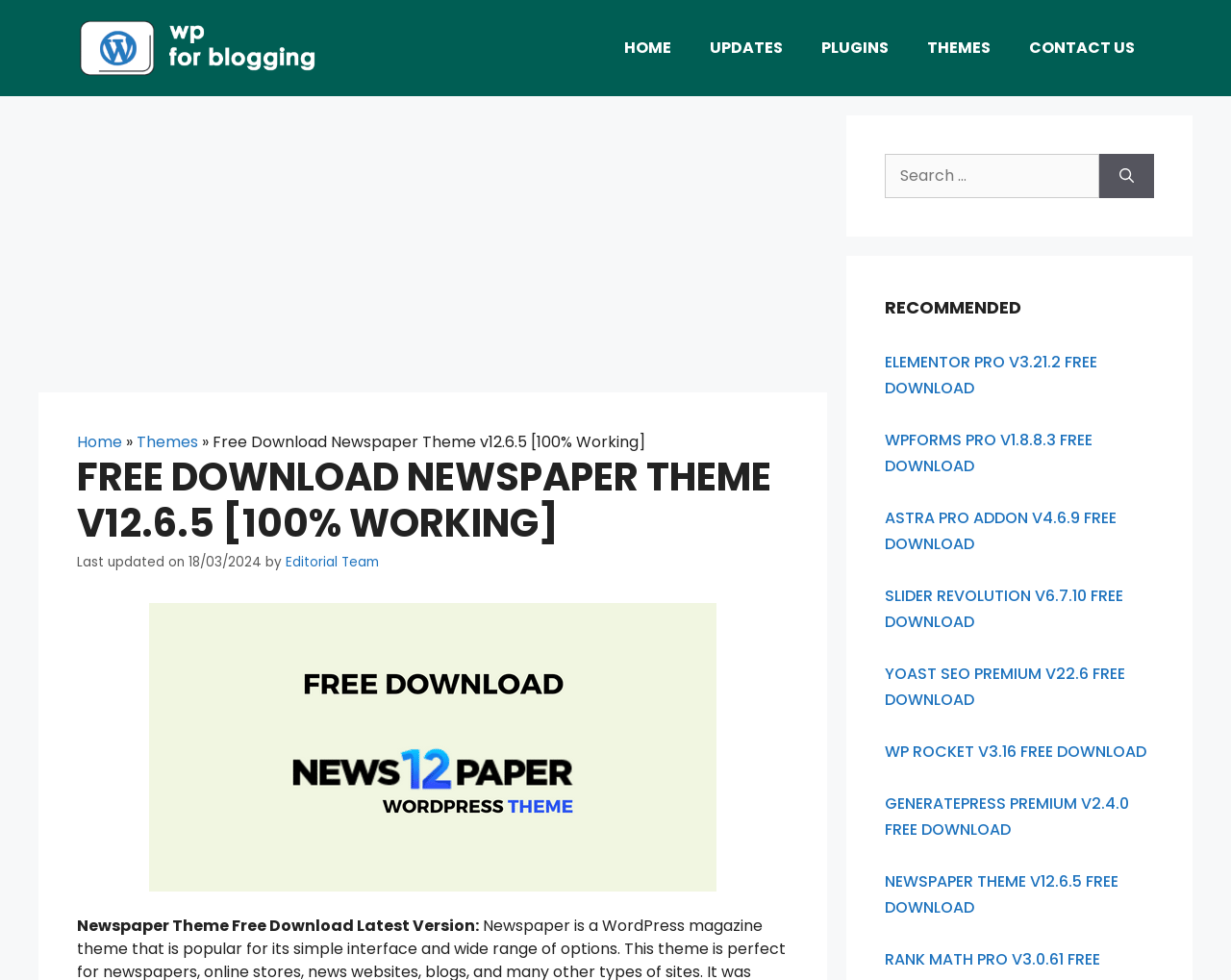Identify the bounding box coordinates for the element you need to click to achieve the following task: "Download the Newspaper Theme v12.6.5". Provide the bounding box coordinates as four float numbers between 0 and 1, in the form [left, top, right, bottom].

[0.719, 0.888, 0.909, 0.937]